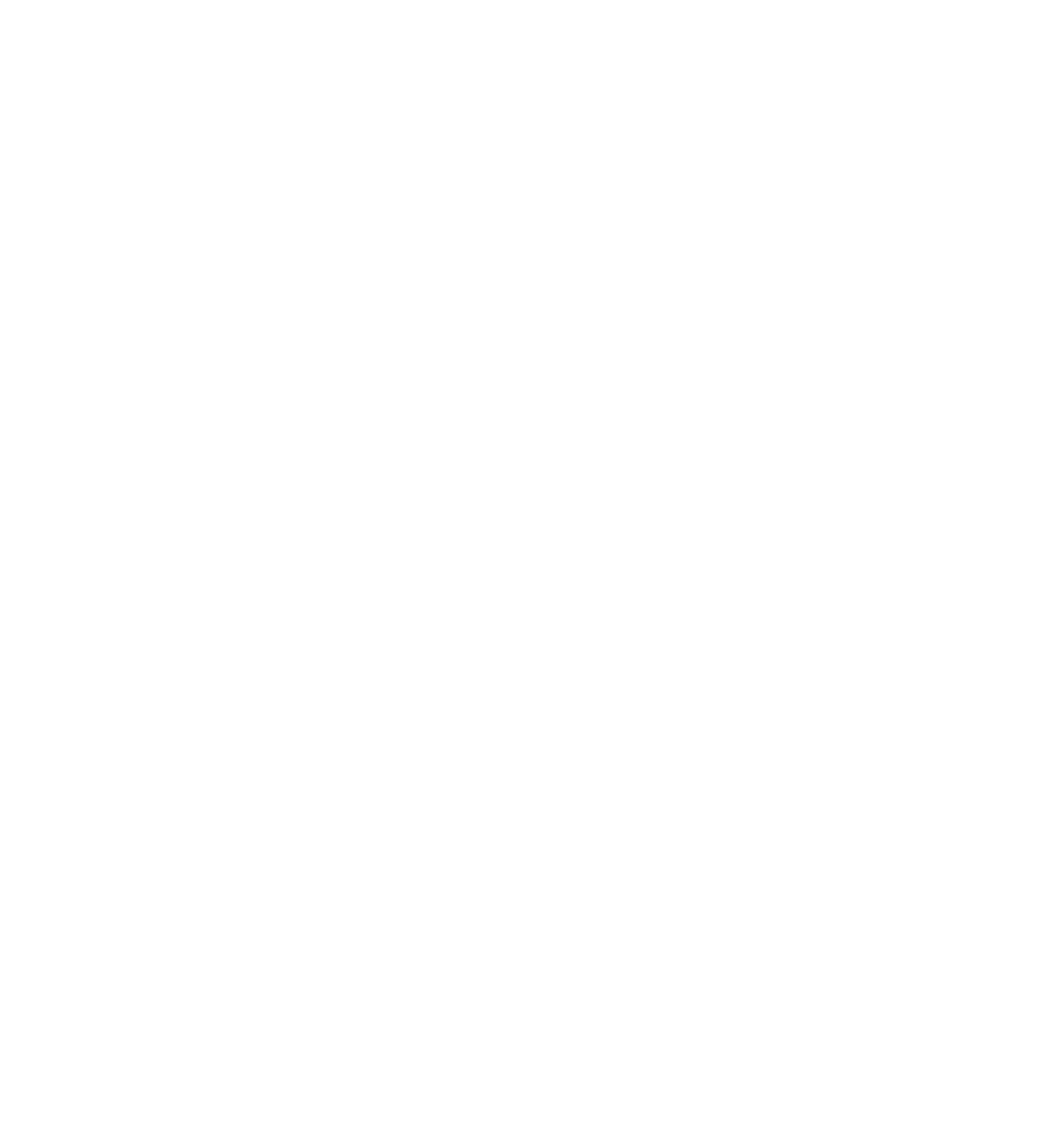Please determine the bounding box coordinates of the area that needs to be clicked to complete this task: 'Click the link to view terms and conditions'. The coordinates must be four float numbers between 0 and 1, formatted as [left, top, right, bottom].

[0.372, 0.076, 0.677, 0.105]